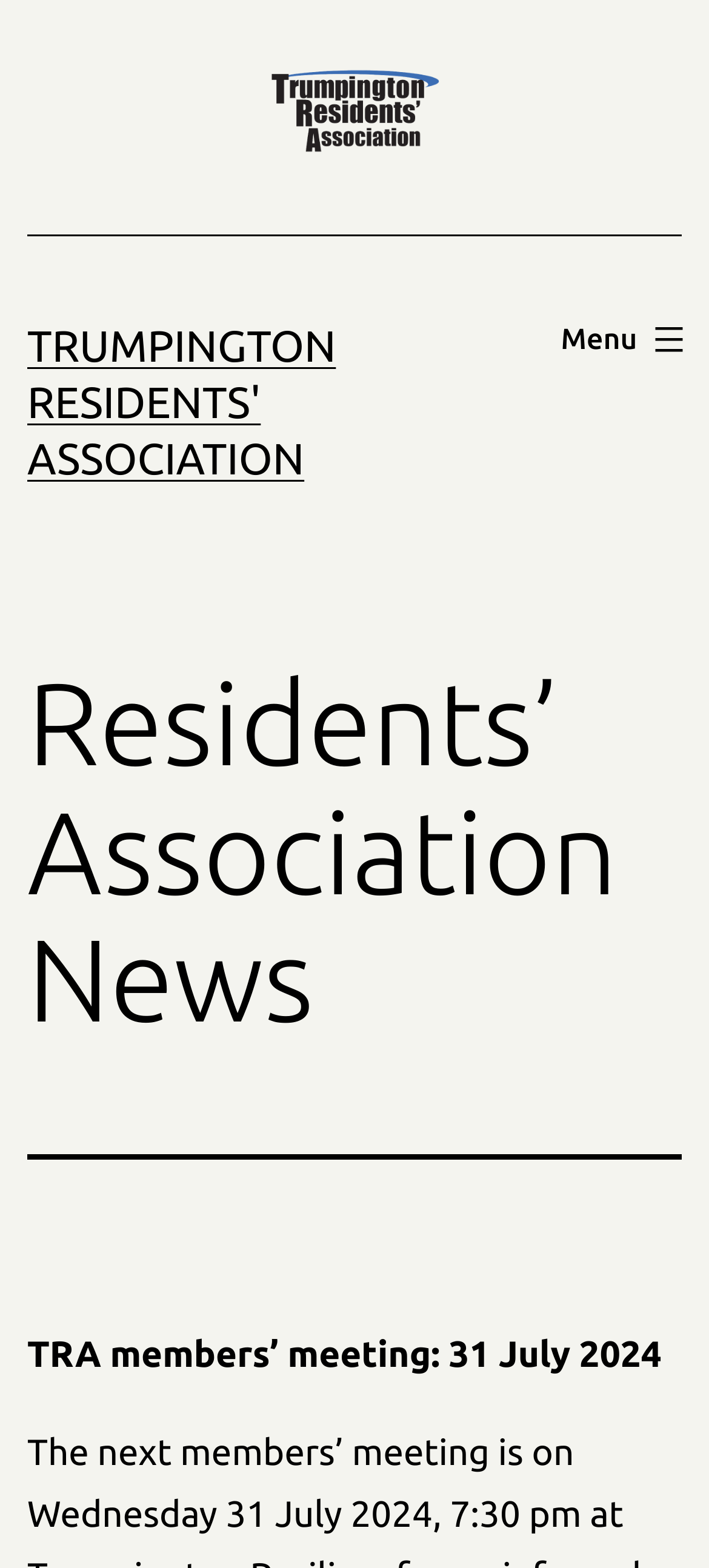Create an elaborate caption for the webpage.

The webpage is about the Trumpington Residents' Association, with a prominent link to the association's name at the top center of the page. Below this link, there is a larger, bold link to the association's name again, taking up a significant portion of the top-left section of the page.

To the top-right, there is a navigation menu labeled "Primary menu" with a button to expand or collapse it. When expanded, the menu contains a list of items, although the specific items are not described.

Below the navigation menu, there is a header section that spans the width of the page. Within this section, there is a heading that reads "Residents’ Association News" at the top, followed by a paragraph of text that announces a meeting for TRA members on July 31, 2024.